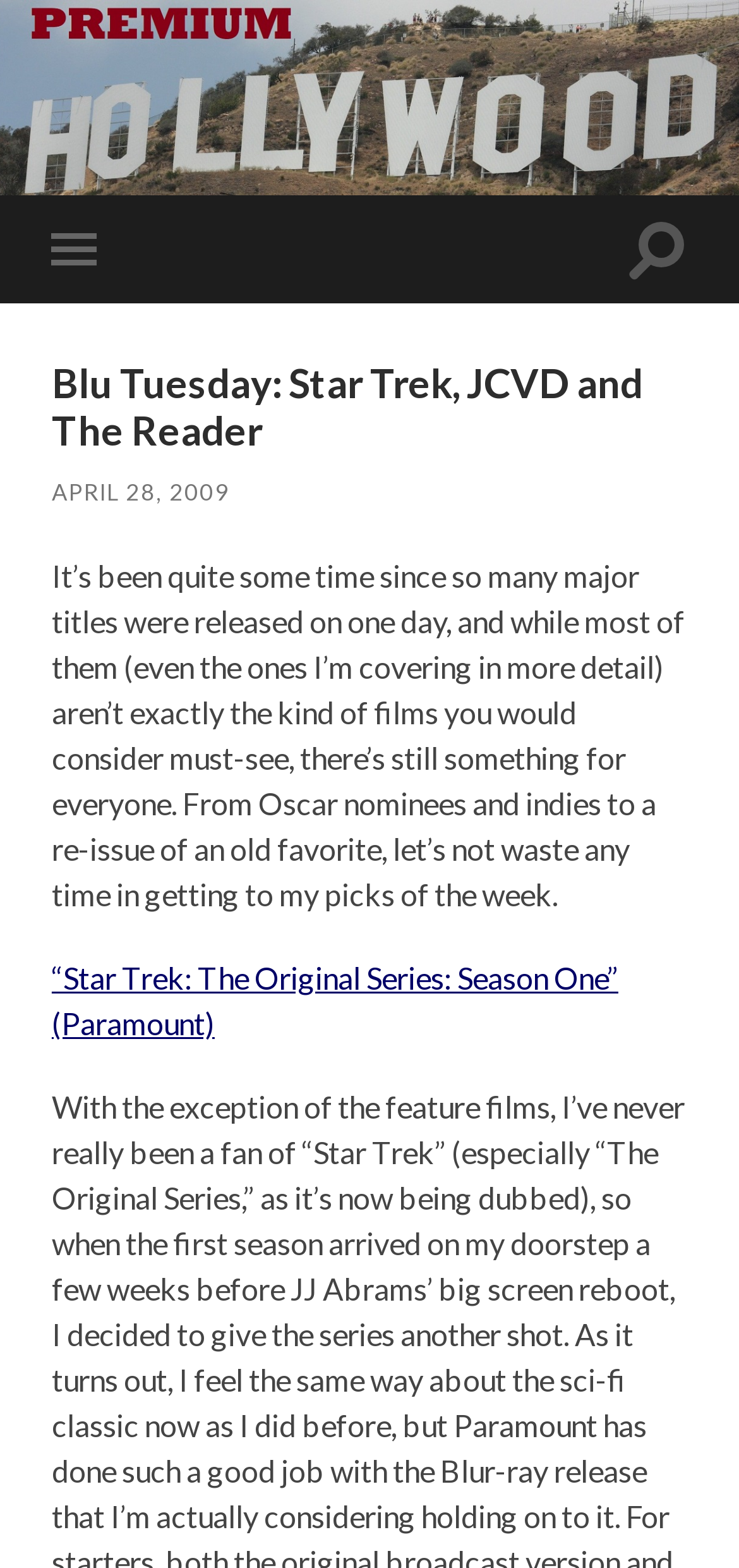Show the bounding box coordinates for the HTML element as described: "parent_node: Toggle mobile menu".

[0.0, 0.0, 1.0, 0.125]